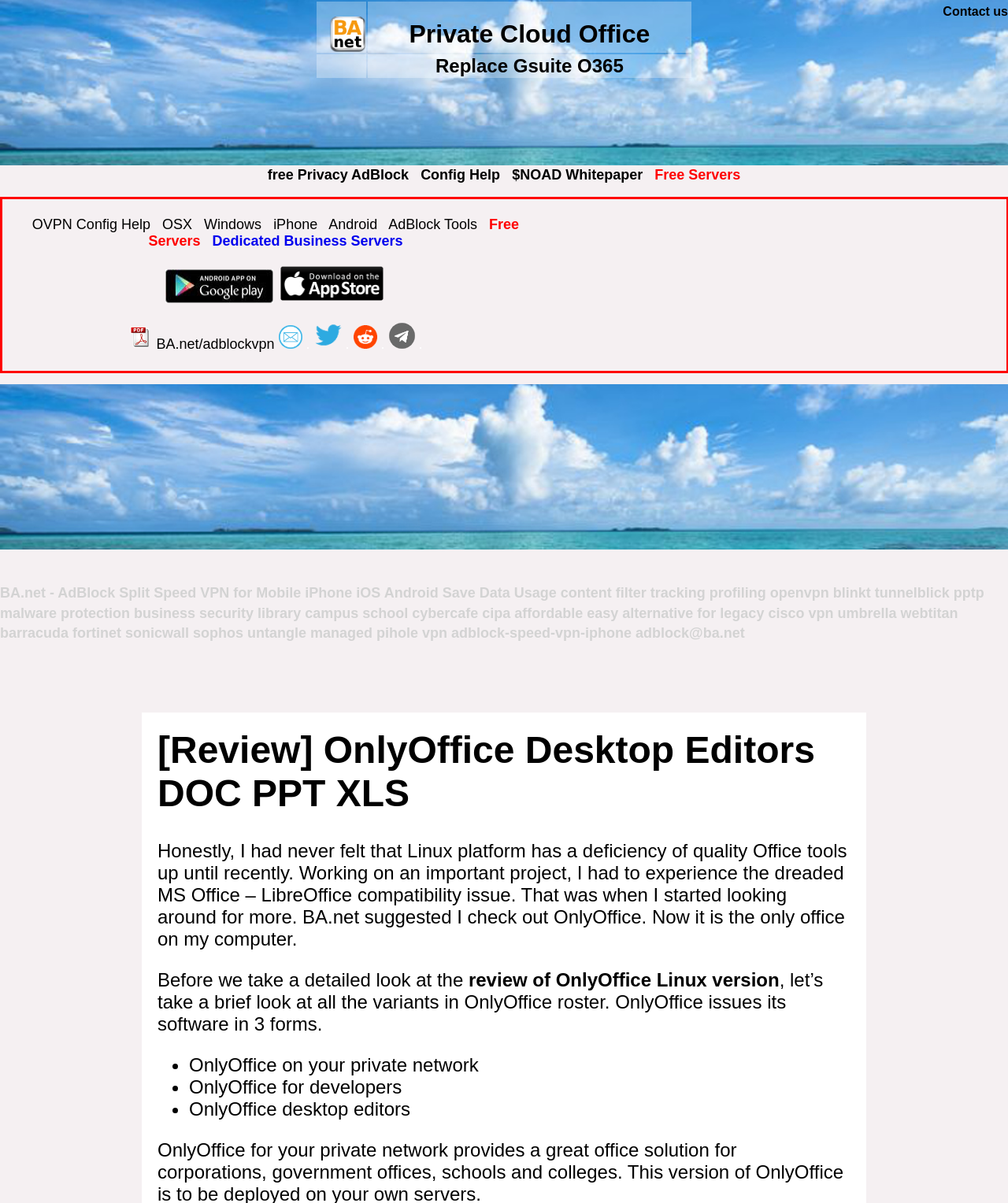In the screenshot of the webpage, find the red bounding box and perform OCR to obtain the text content restricted within this red bounding box.

OVPN Config Help . OSX . Windows . iPhone . Android . AdBlock Tools . Free Servers . Dedicated Business Servers BA.net/adblockvpn . . . .